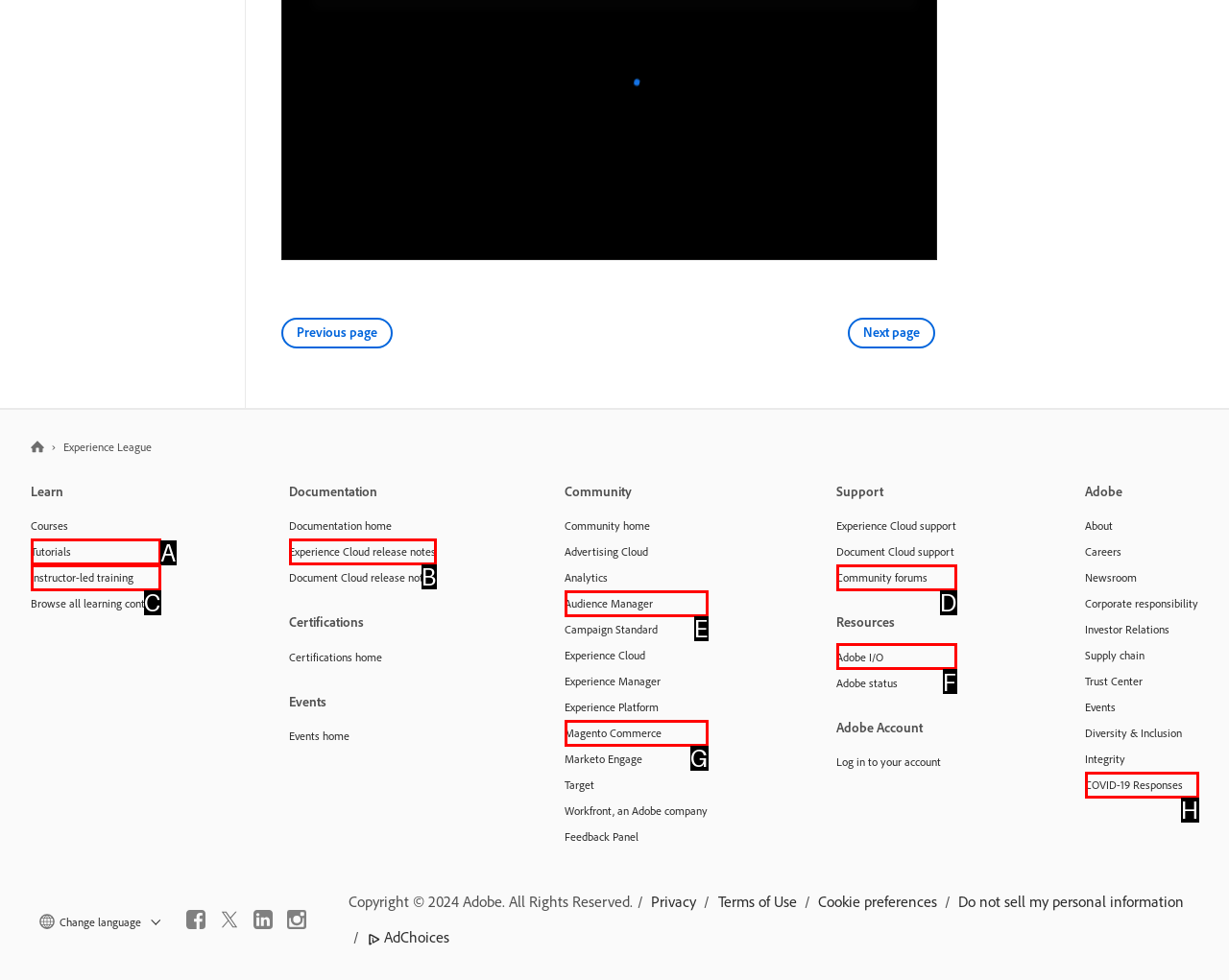Using the description: Our Affiliate Disclaimer
Identify the letter of the corresponding UI element from the choices available.

None